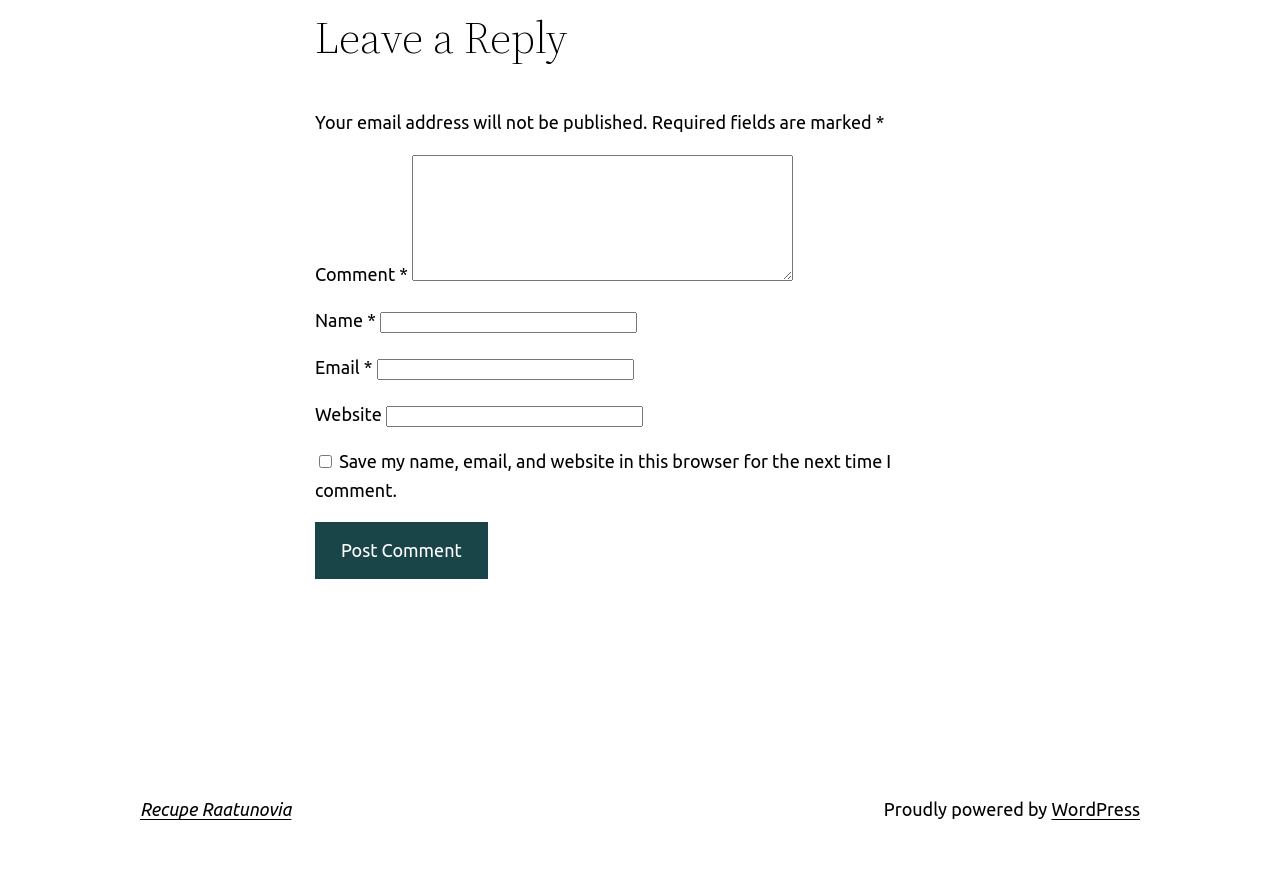Using the format (top-left x, top-left y, bottom-right x, bottom-right y), provide the bounding box coordinates for the described UI element. All values should be floating point numbers between 0 and 1: parent_node: Comment * name="comment"

[0.322, 0.174, 0.621, 0.316]